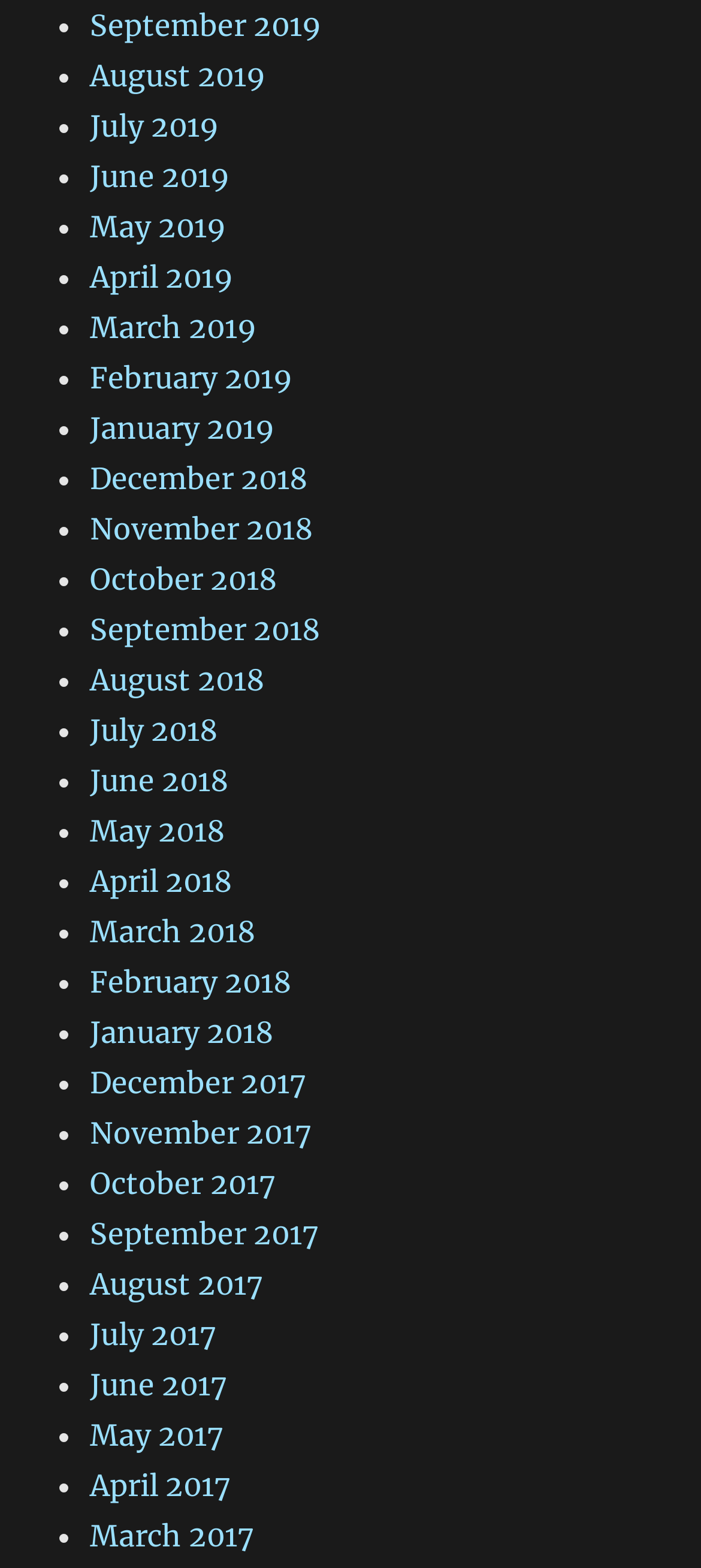Answer this question in one word or a short phrase: What is the pattern of the list?

Monthly archives